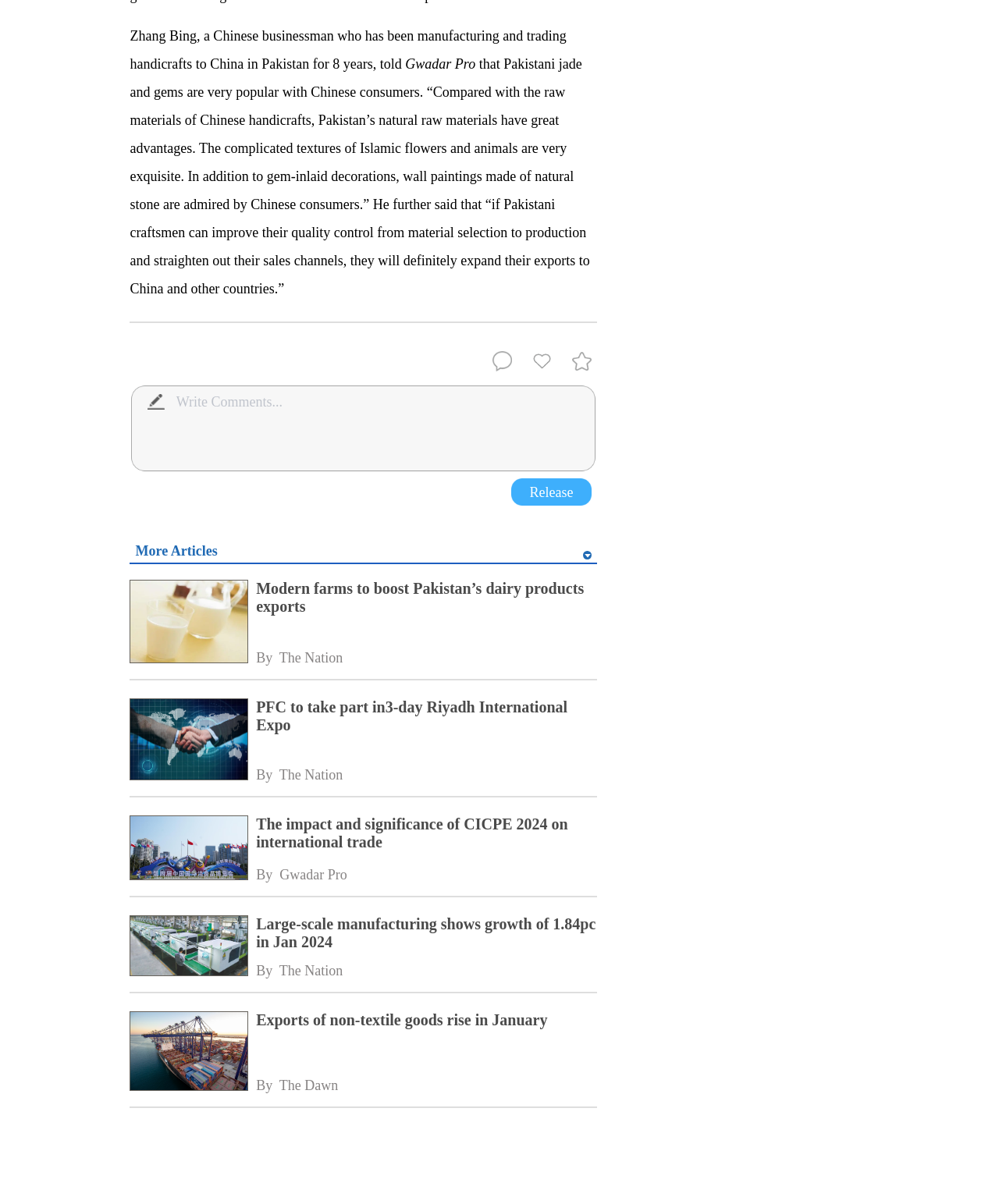Identify the bounding box coordinates for the UI element that matches this description: "placeholder="Write Comments..."".

[0.165, 0.322, 0.598, 0.391]